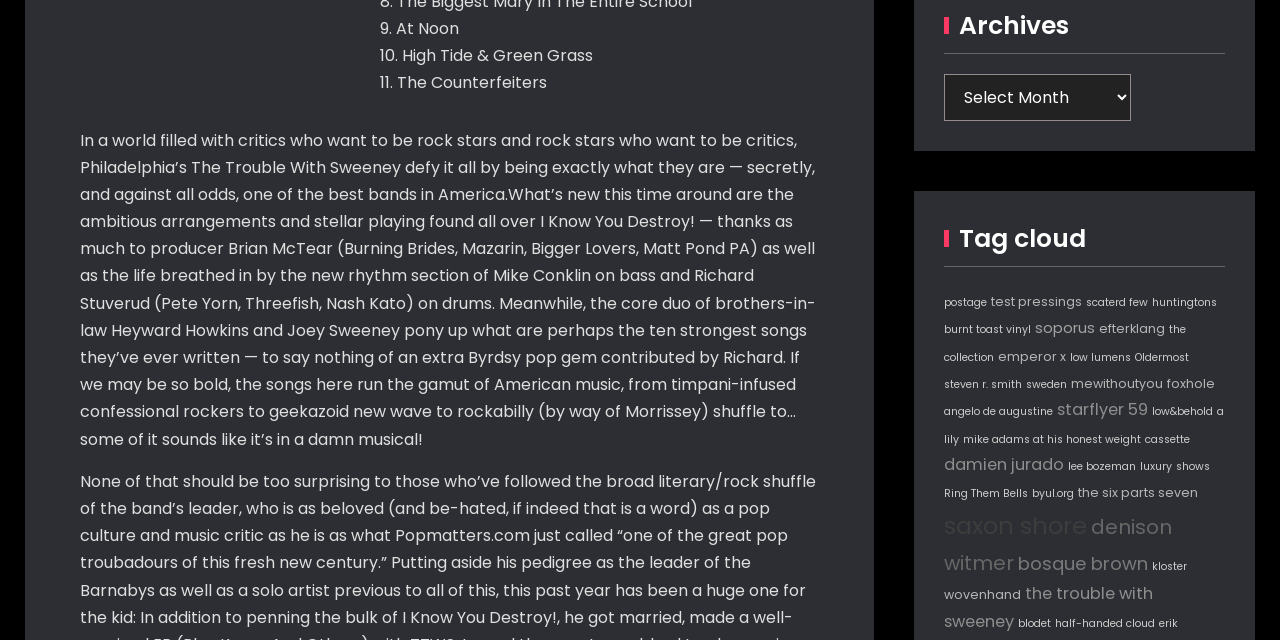Give the bounding box coordinates for the element described by: "wovenhand".

[0.738, 0.916, 0.798, 0.942]